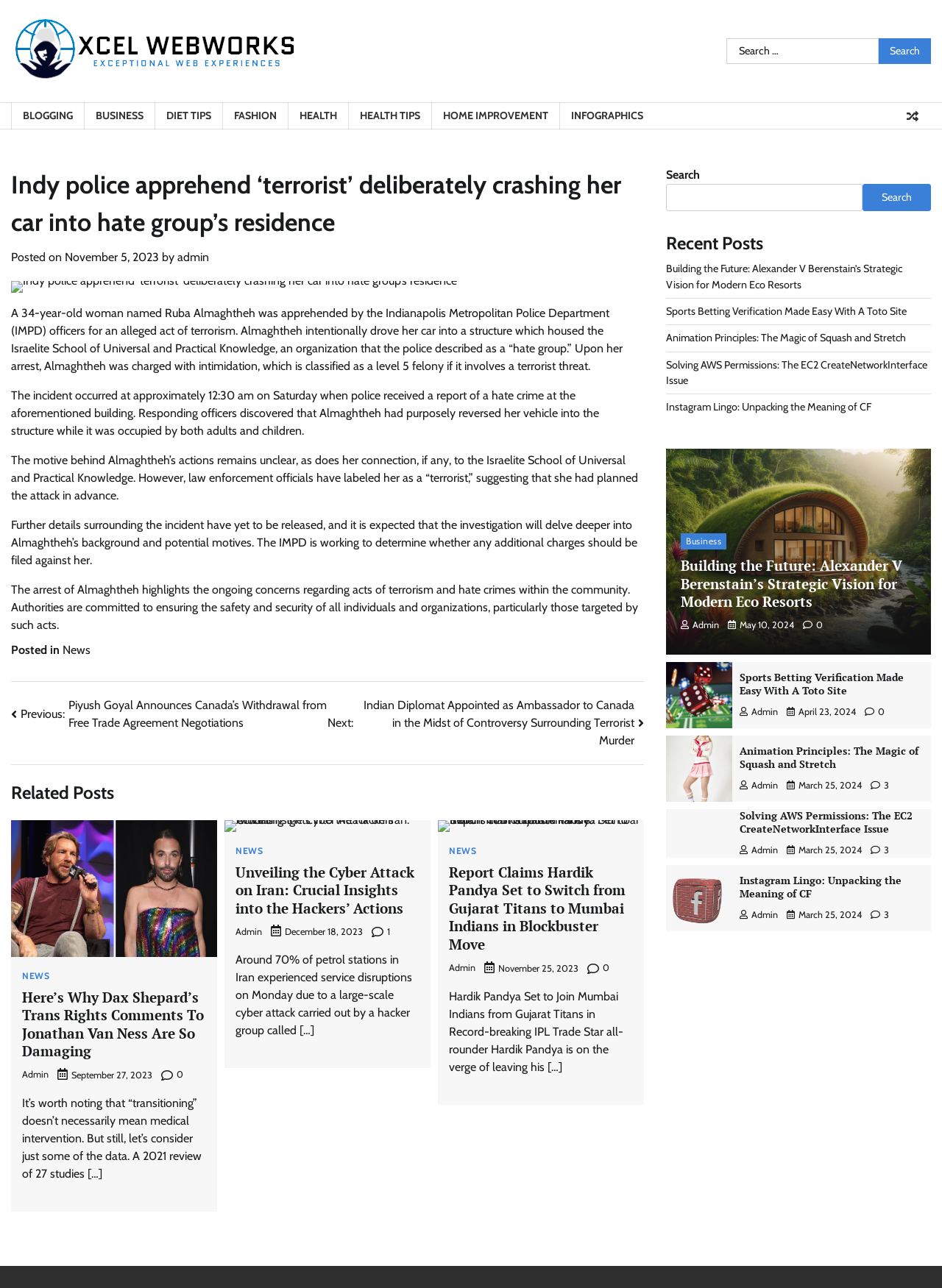Based on the image, provide a detailed response to the question:
What is the name of the organization that the police described as a 'hate group'?

The name of the organization that the police described as a 'hate group' is Israelite School of Universal and Practical Knowledge, as mentioned in the article 'Indy police apprehend ‘terrorist’ deliberately crashing her car into hate group’s residence'.